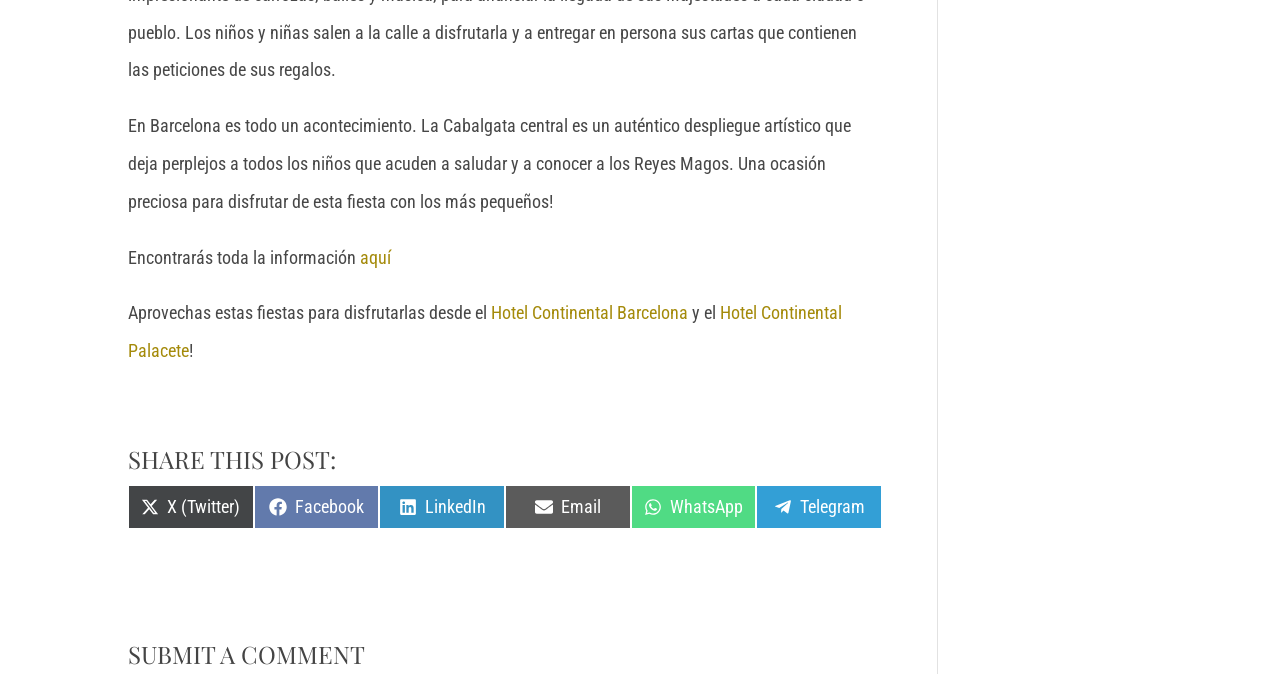Give a short answer to this question using one word or a phrase:
What is the main event described in the webpage?

Cabalgata central